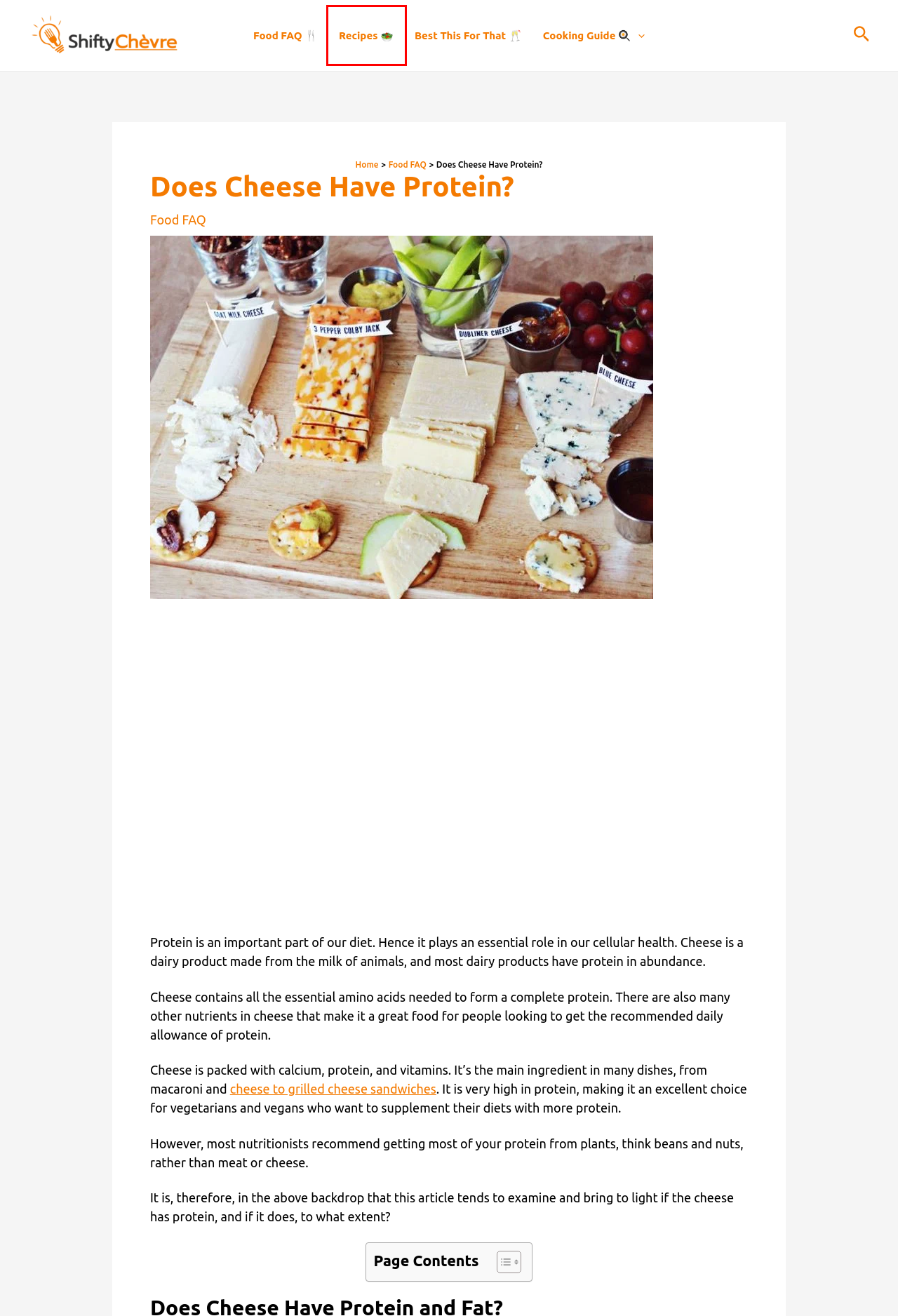Look at the screenshot of the webpage and find the element within the red bounding box. Choose the webpage description that best fits the new webpage that will appear after clicking the element. Here are the candidates:
A. ShiftyChevre - We Make Cooking Fun
B. Cooking Guide - ShiftyChevre
C. Recipes - ShiftyChevre
D. Cheese That Starts With T - ShiftyChevre
E. Food FAQ - ShiftyChevre
F. Can Cats Eat Cheese Puffs? - ShiftyChevre
G. 10 Best Cheese For Grilled Cheese Sandwich - ShiftyChevre
H. Best This For That - ShiftyChevre

C